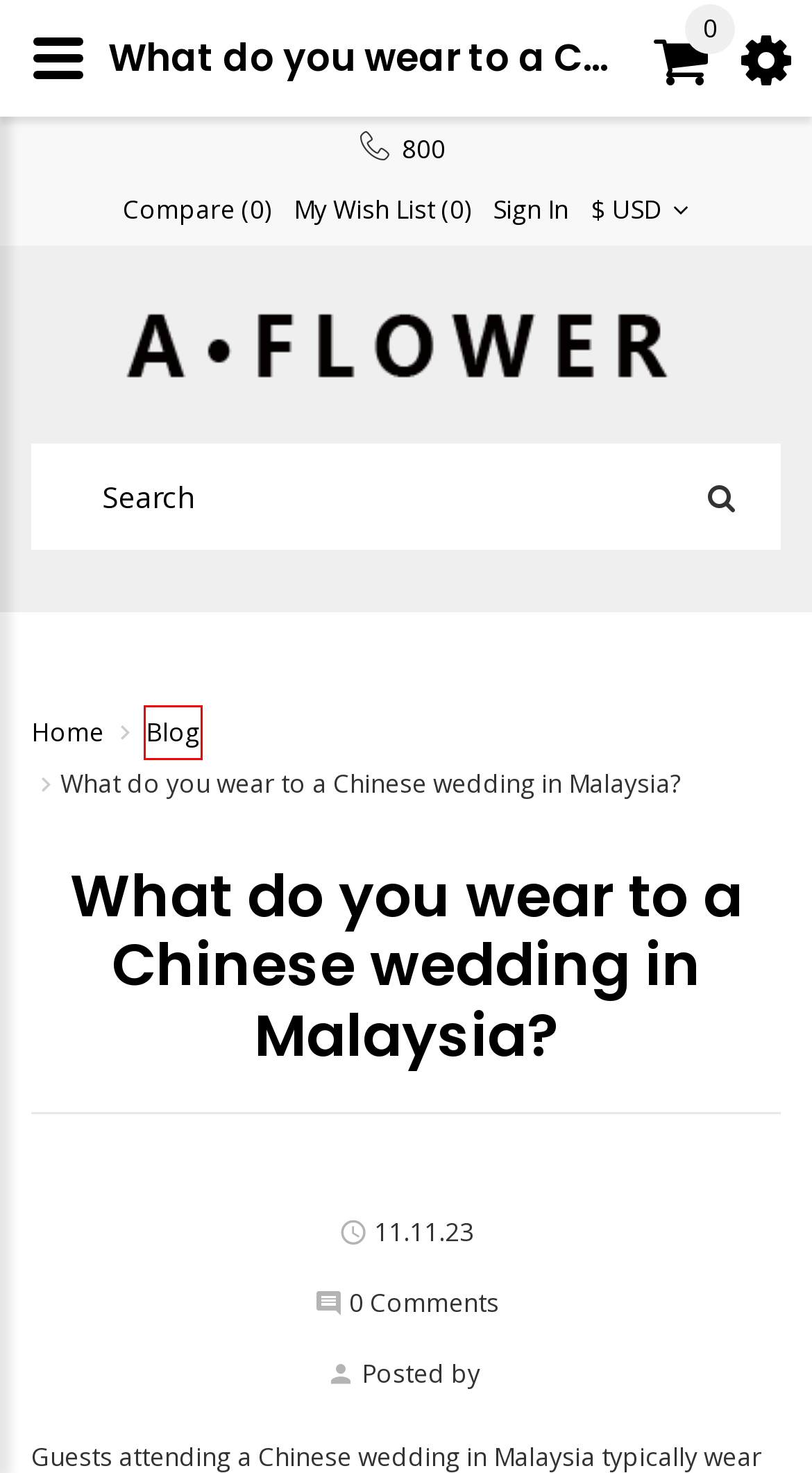You are given a screenshot of a webpage with a red rectangle bounding box around an element. Choose the best webpage description that matches the page after clicking the element in the bounding box. Here are the candidates:
A. can flower deliverys be left at door?
B. Artificial Flower Decoration Mall  - Algarve
C. Product Comparison
D. Wedding Kobbari Bondam Decoration
E. Chinese Vase Flower Arrangement
F. Blog
G. Wedding Flower Arrangement
H. Account Login

F